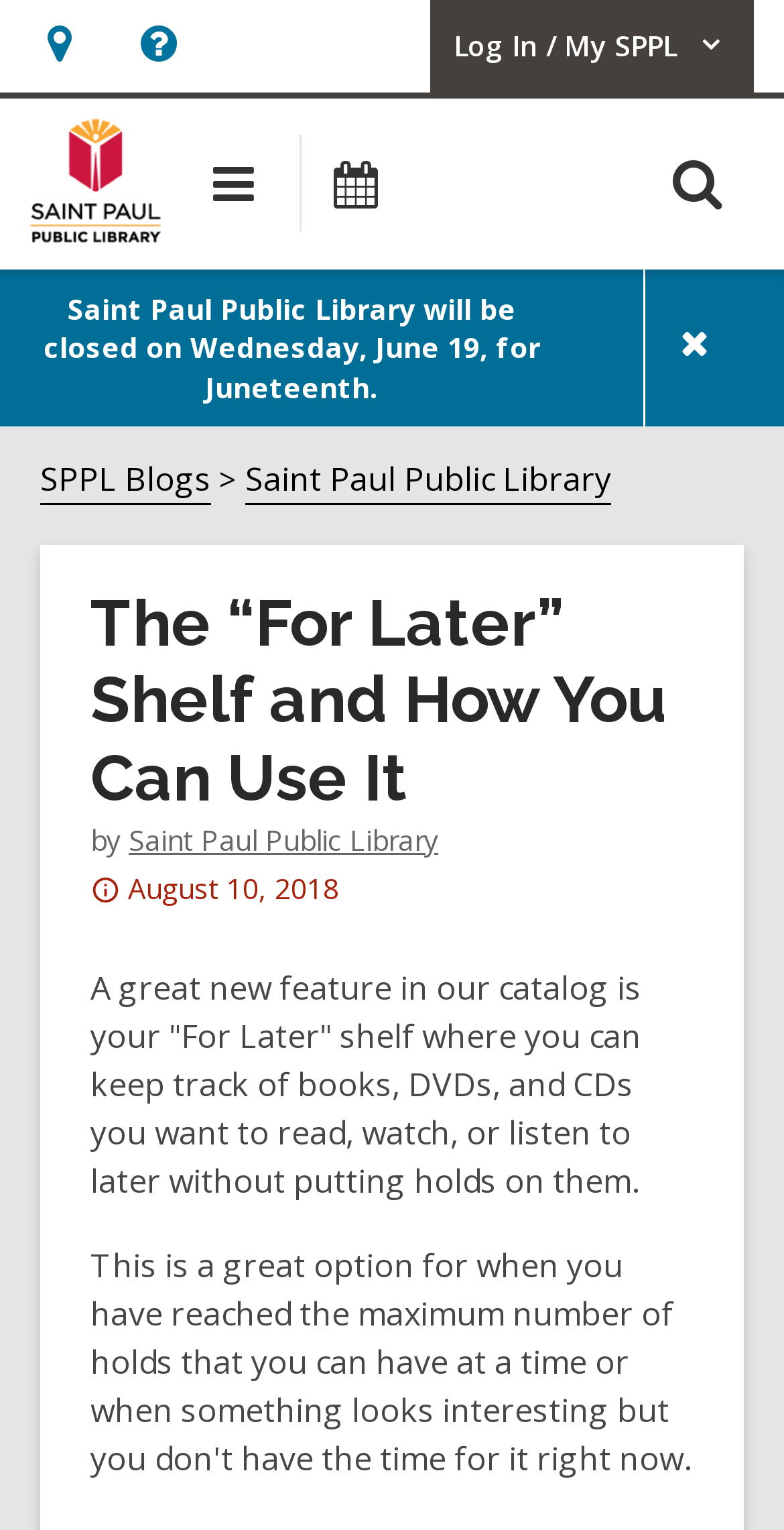Provide the bounding box coordinates of the UI element that matches the description: "SPPL Blogs".

[0.051, 0.299, 0.269, 0.33]